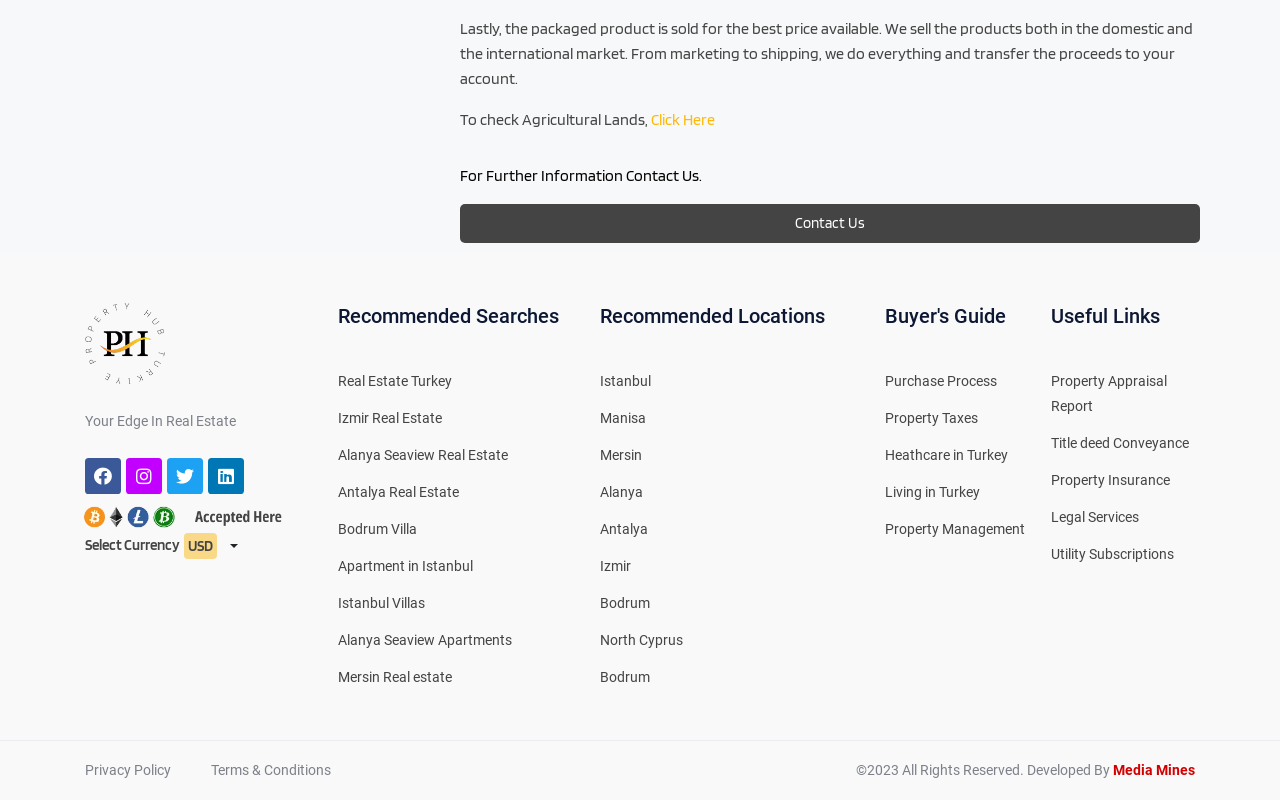How many social media links are available?
Give a single word or phrase as your answer by examining the image.

3